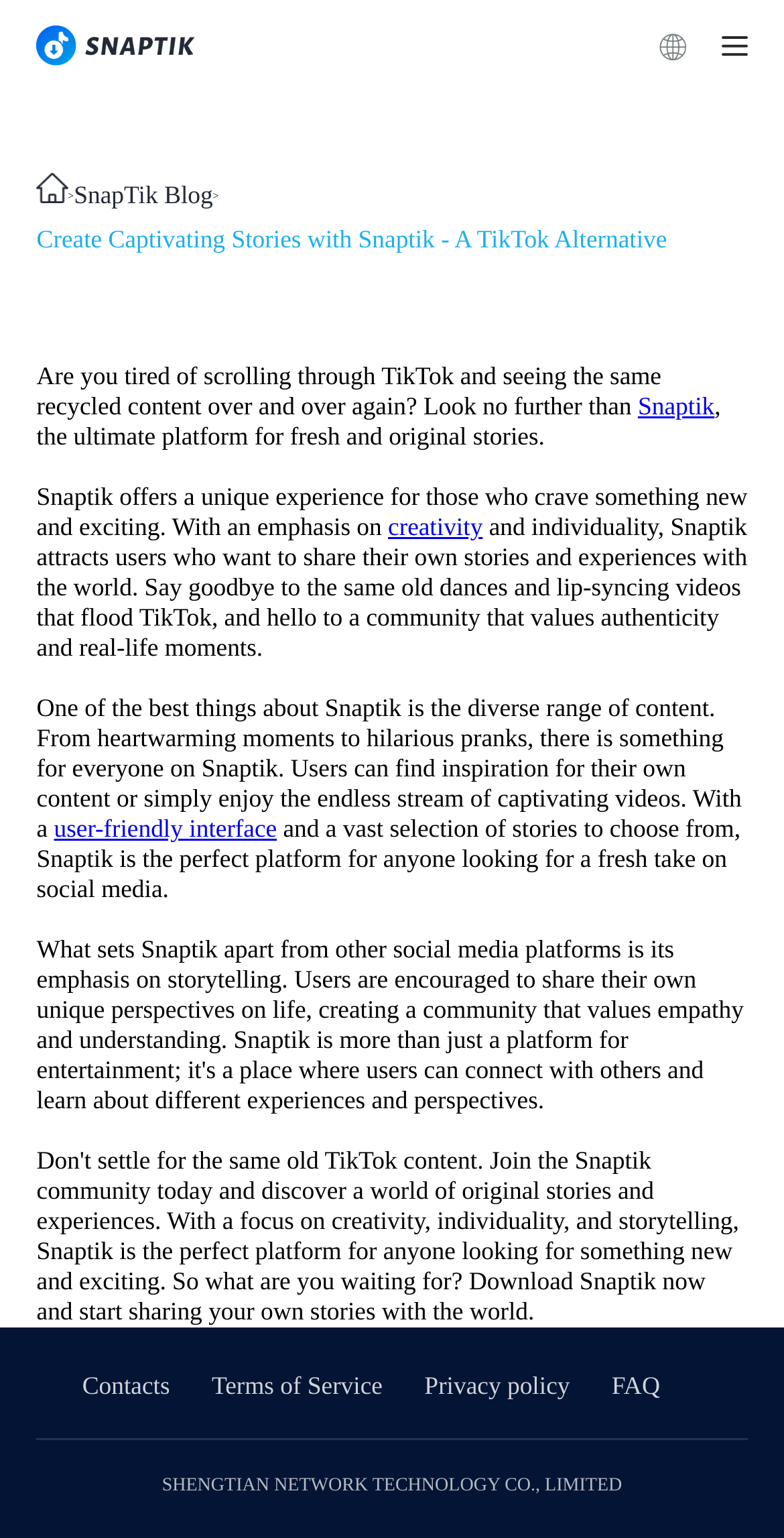What is the name of the company mentioned at the bottom of the page?
Based on the image content, provide your answer in one word or a short phrase.

SHENGTIAN NETWORK TECHNOLOGY CO., LIMITED